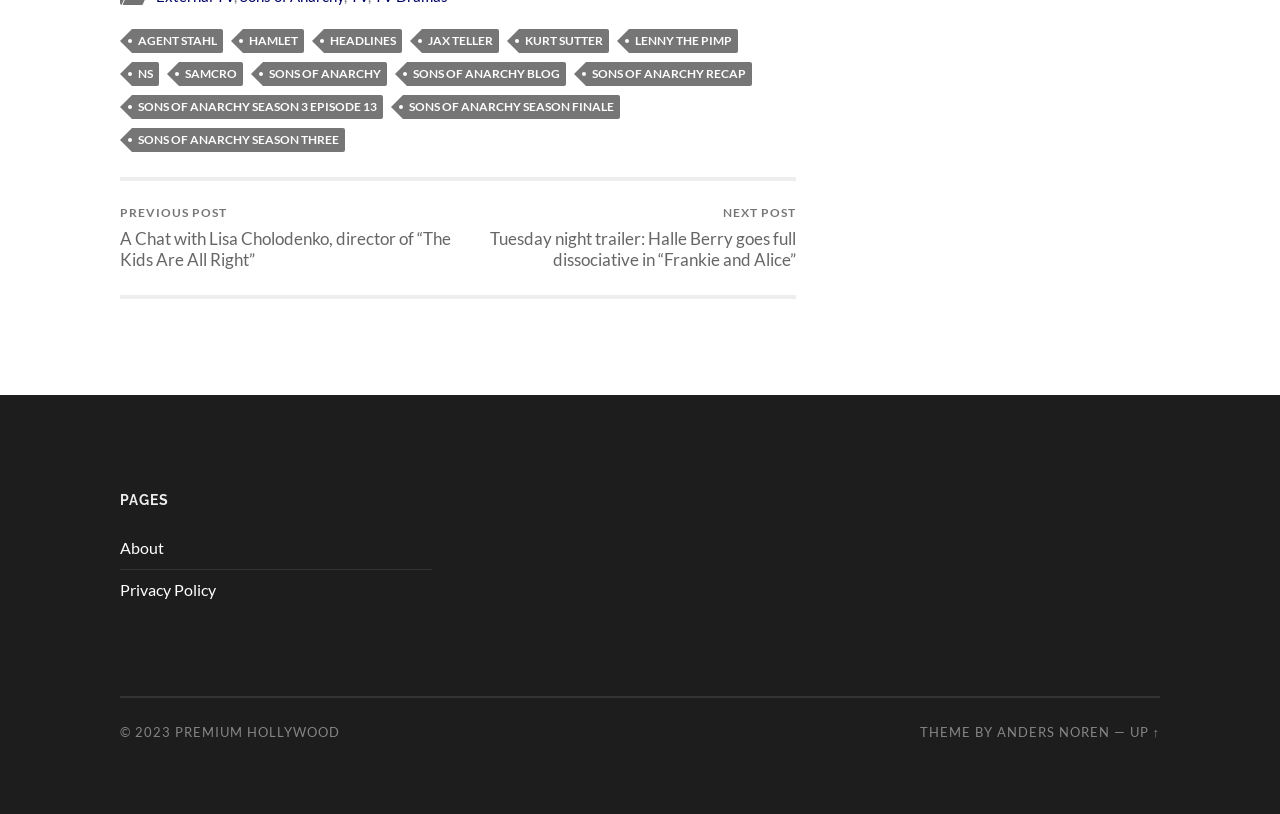Determine the bounding box coordinates for the element that should be clicked to follow this instruction: "check the privacy policy". The coordinates should be given as four float numbers between 0 and 1, in the format [left, top, right, bottom].

[0.094, 0.712, 0.169, 0.735]